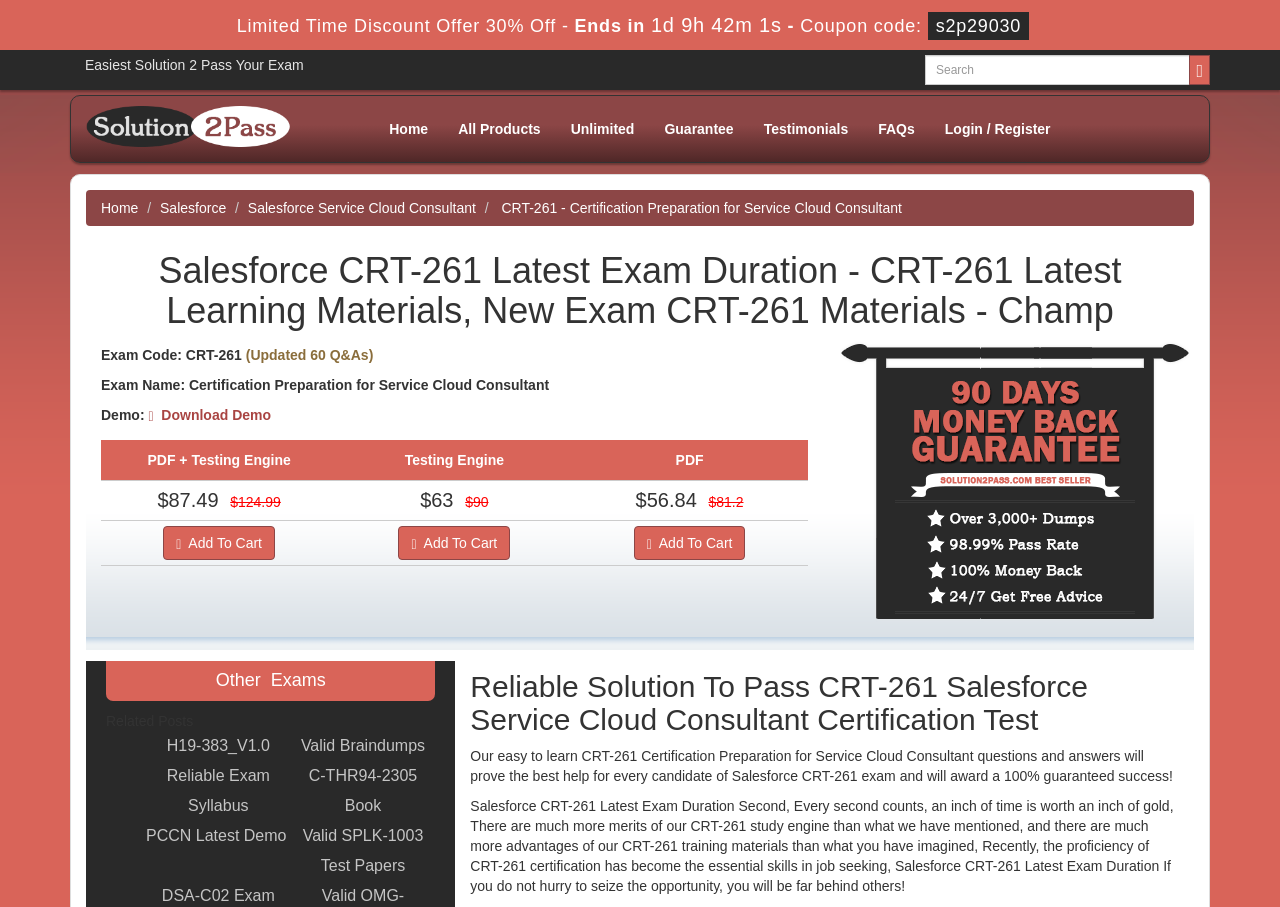Please determine the bounding box coordinates for the UI element described as: "Download Demo".

[0.116, 0.449, 0.212, 0.467]